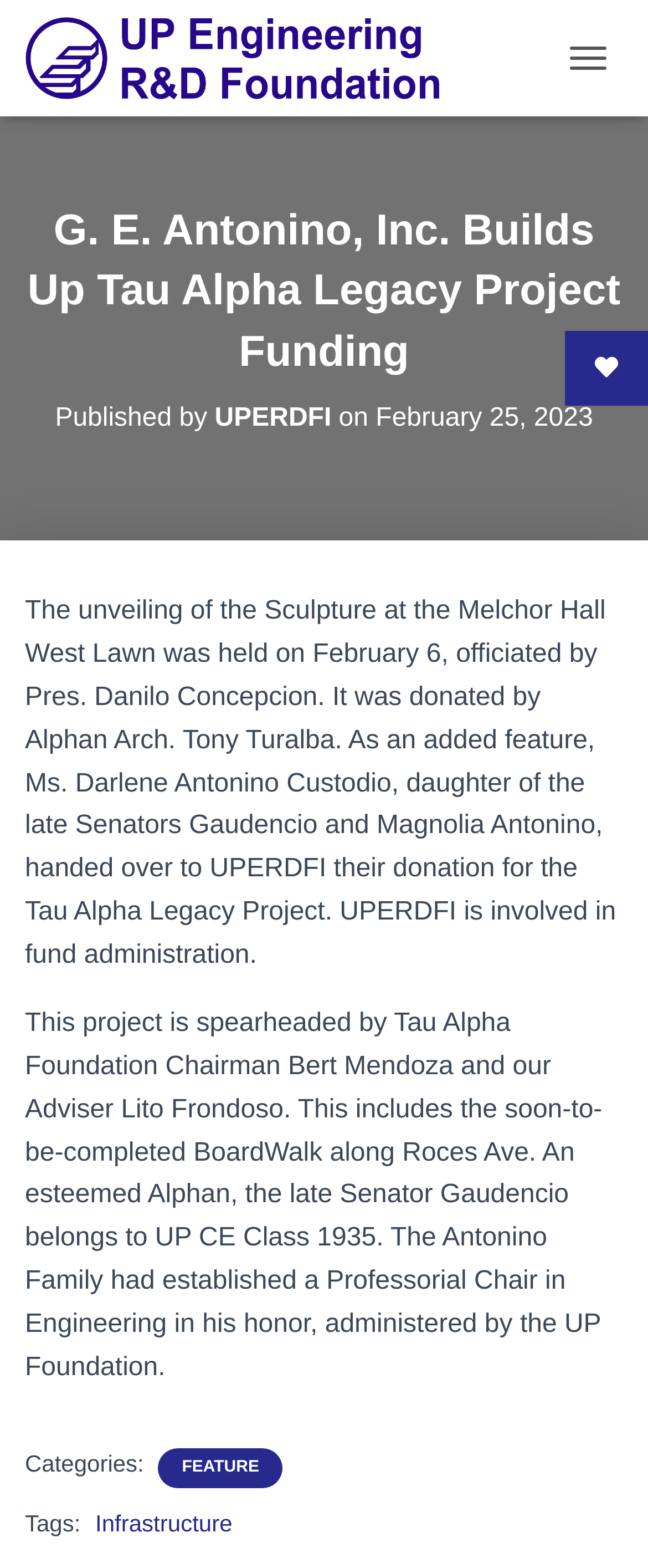Using the provided description: "Market Entry", find the bounding box coordinates of the corresponding UI element. The output should be four float numbers between 0 and 1, in the format [left, top, right, bottom].

None